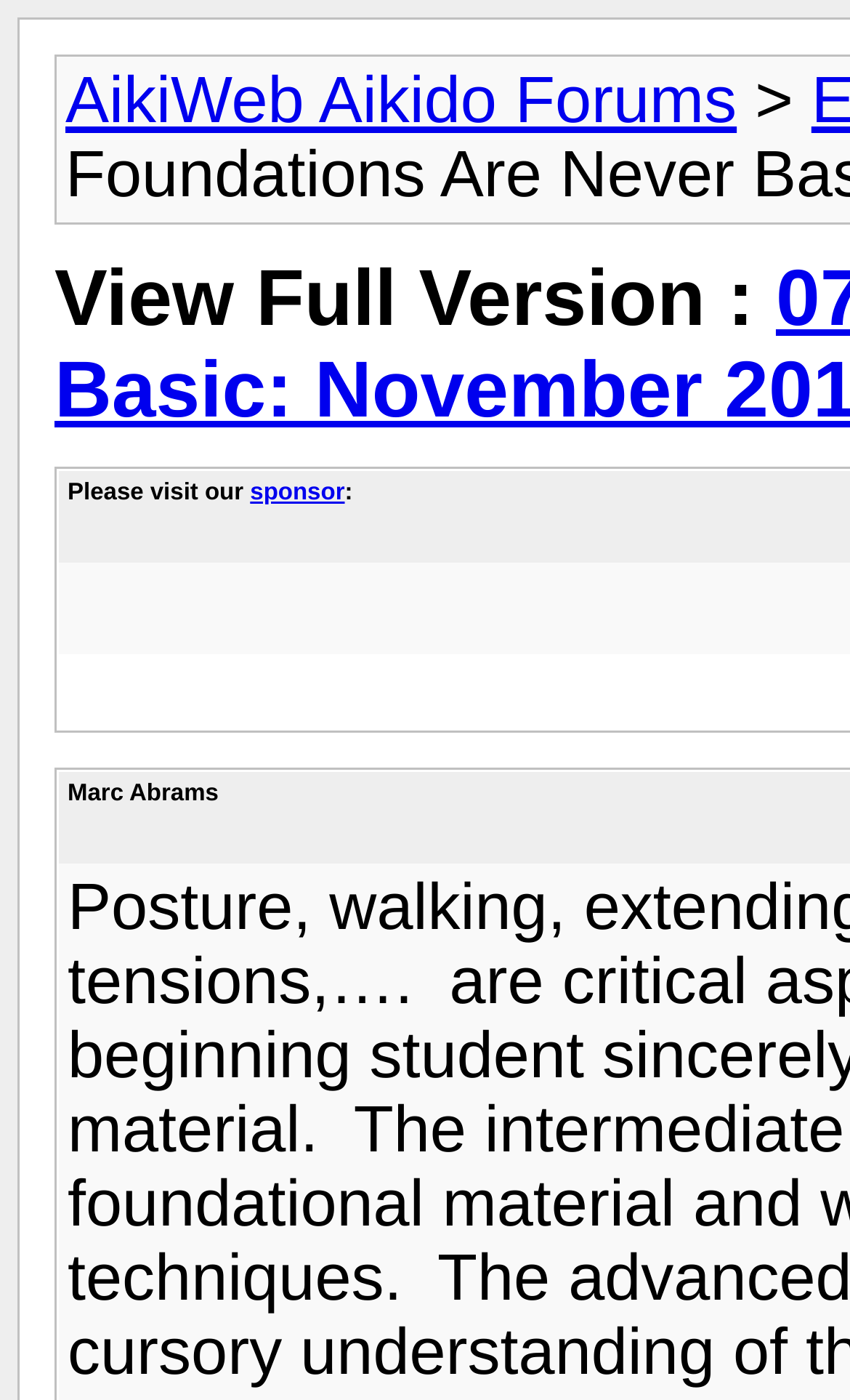Identify the bounding box for the element characterized by the following description: "AikiWeb Aikido Forums".

[0.077, 0.047, 0.867, 0.098]